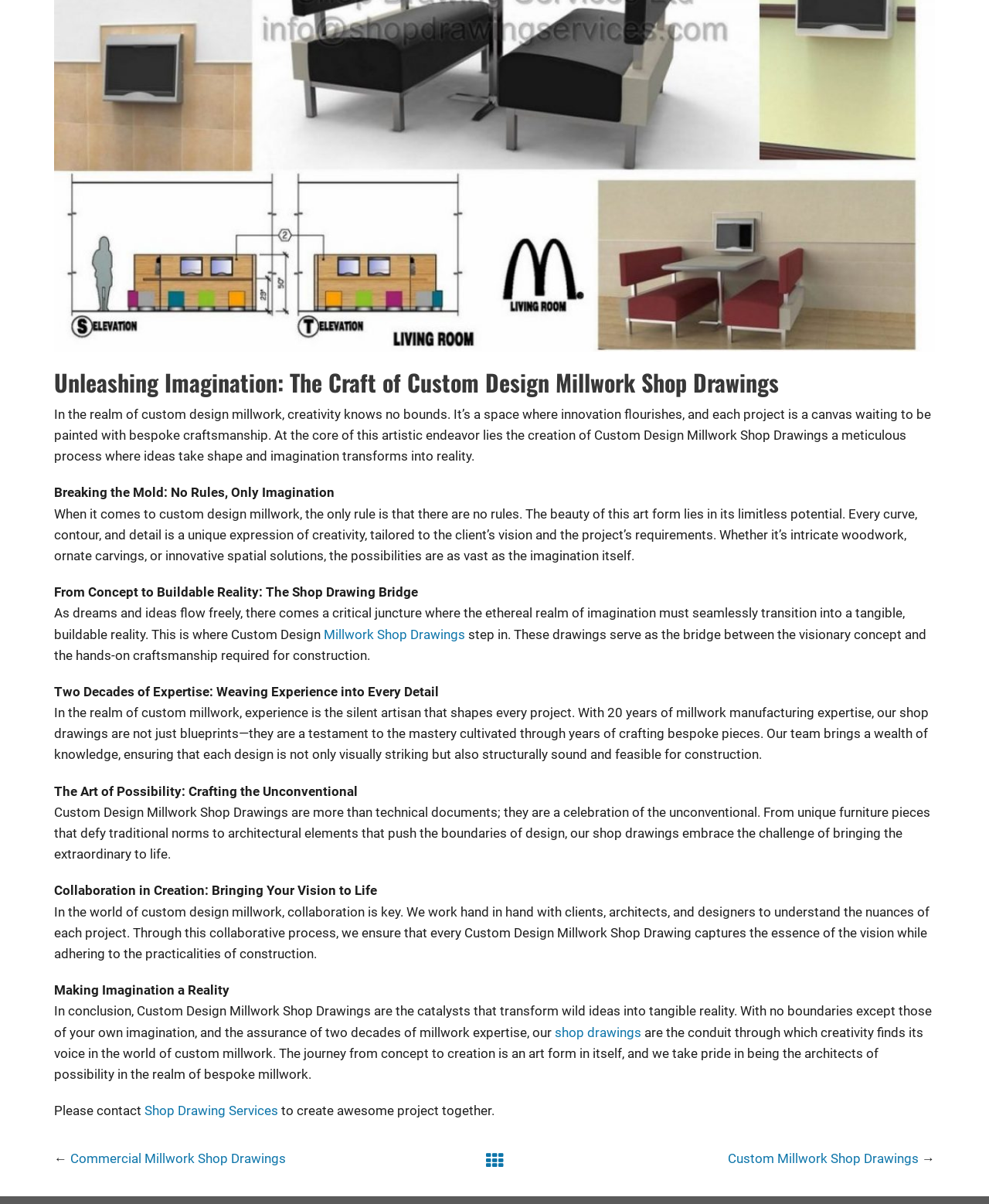Ascertain the bounding box coordinates for the UI element detailed here: "title="Portfolio"". The coordinates should be provided as [left, top, right, bottom] with each value being a float between 0 and 1.

[0.491, 0.957, 0.509, 0.97]